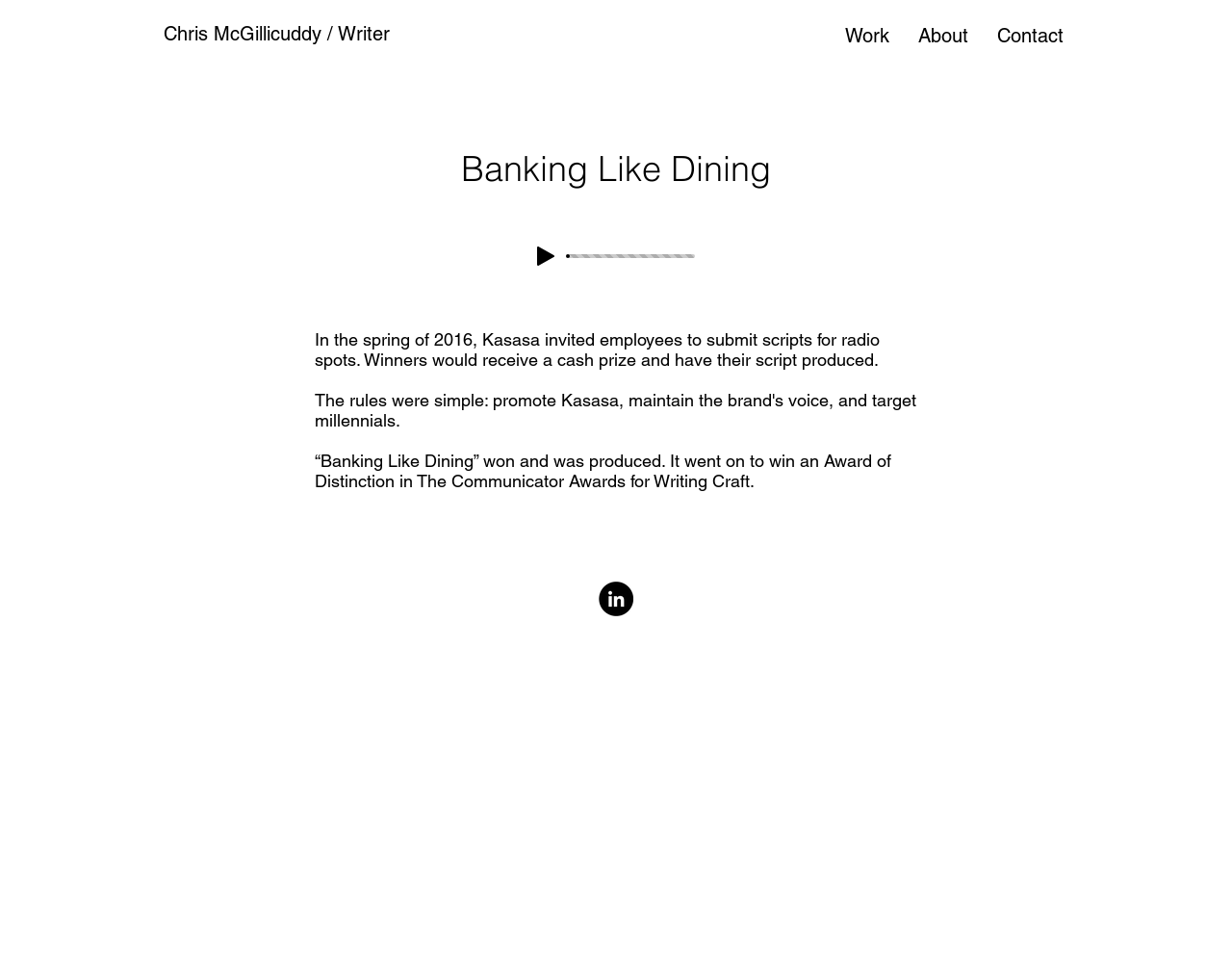What is the current state of the play button?
Please describe in detail the information shown in the image to answer the question.

The current state of the play button can be found in the button element 'Play' which has a pressed attribute set to false, indicating that it is not currently pressed.